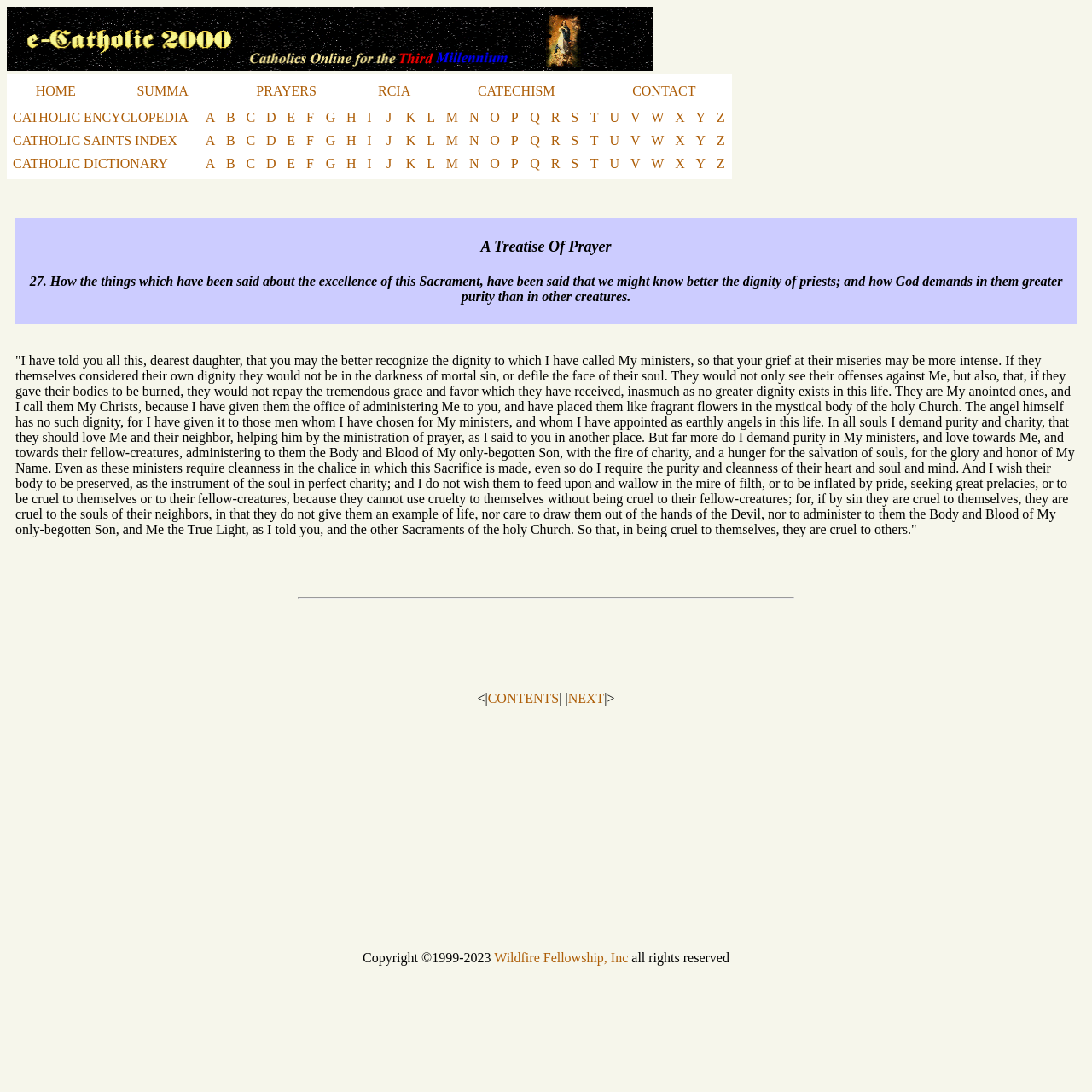Please identify the bounding box coordinates of the region to click in order to complete the given instruction: "Click CATECHISM". The coordinates should be four float numbers between 0 and 1, i.e., [left, top, right, bottom].

[0.43, 0.069, 0.516, 0.098]